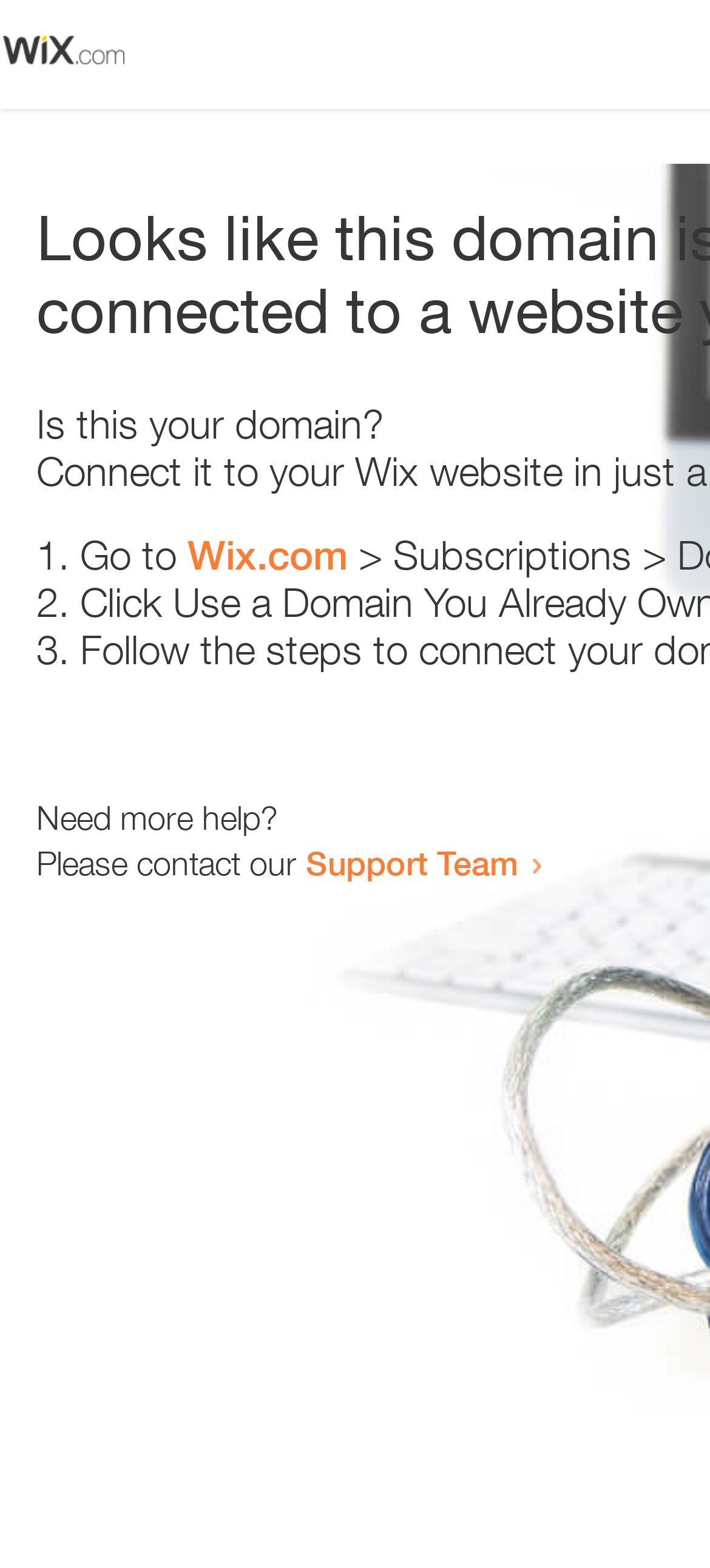Locate and generate the text content of the webpage's heading.

Looks like this domain isn't
connected to a website yet